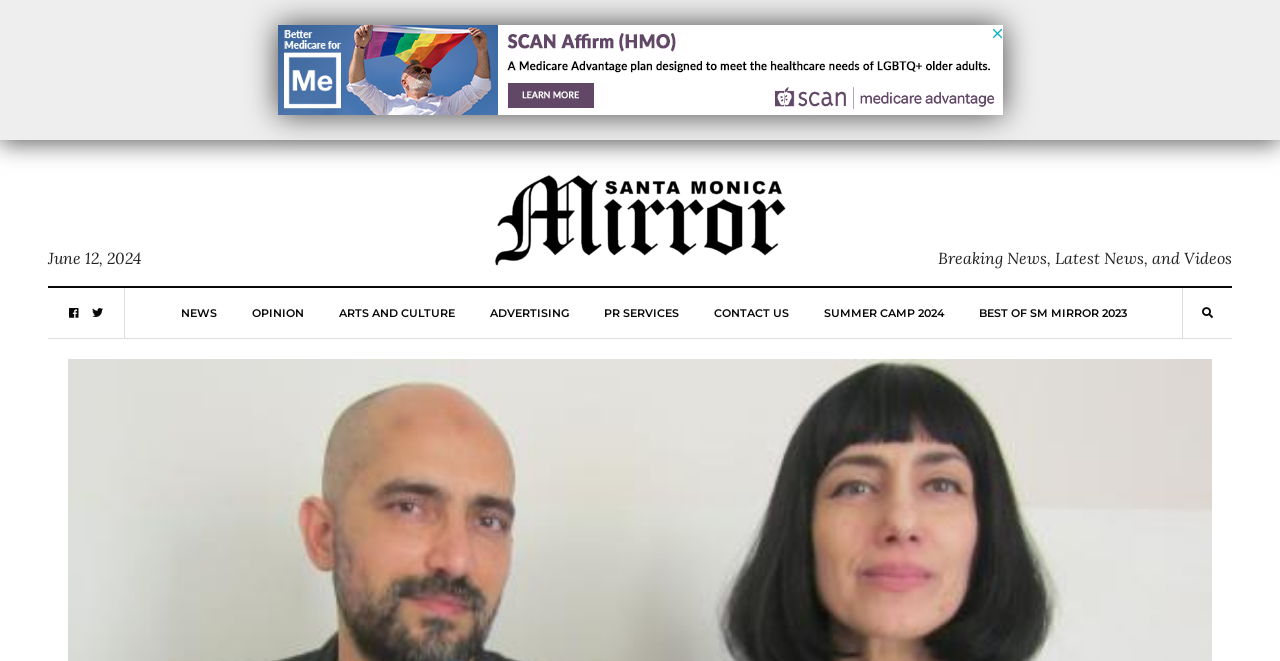Determine the main heading text of the webpage.

Shlomi & Ronit Elkabetz Talk About Their Film: “GETT: The Trial of Viviane Amsalem”: